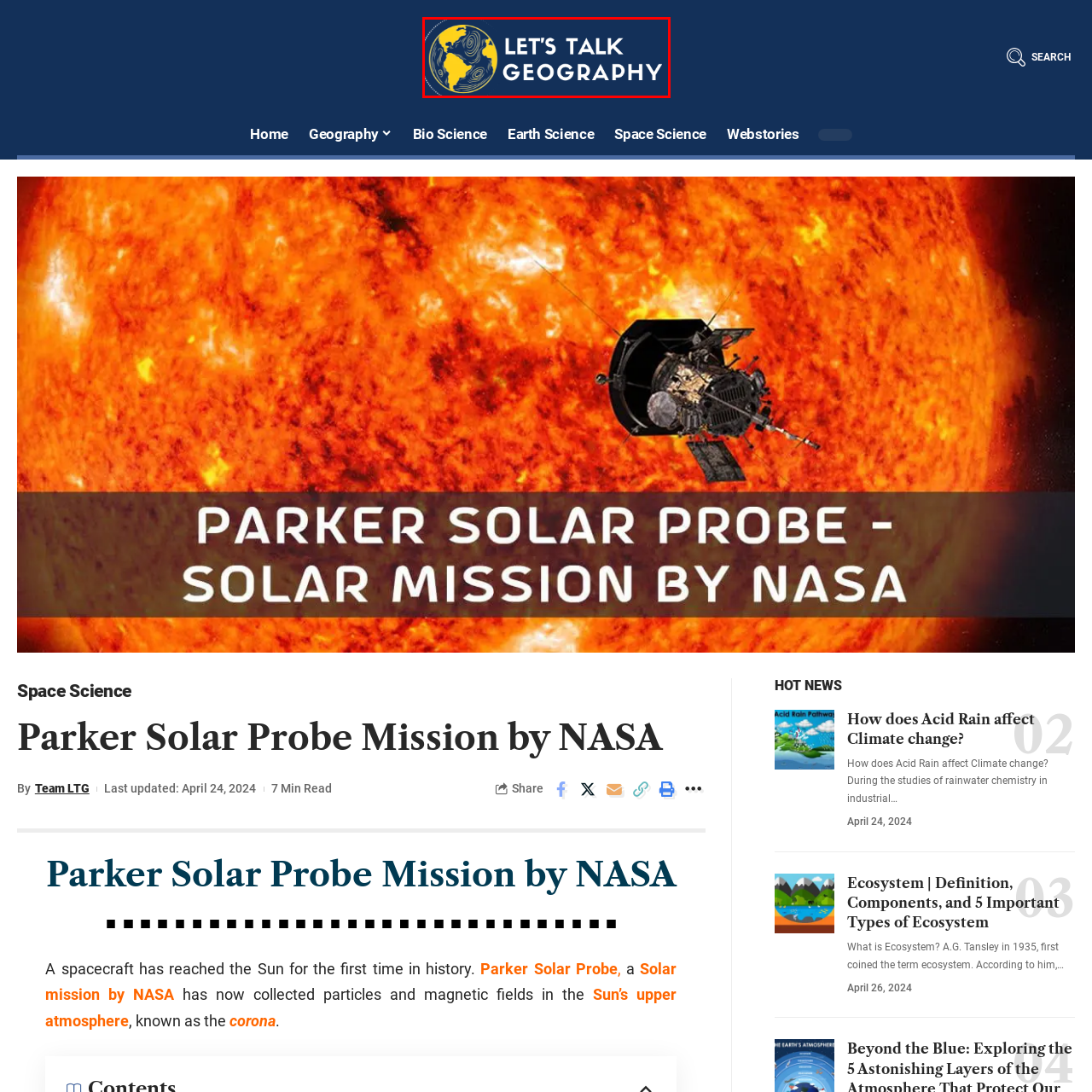What is the shape of the Earth illustration?
Study the area inside the red bounding box in the image and answer the question in detail.

The shape of the Earth illustration is circular because the caption describes it as a 'circular illustration of the Earth', which implies that the illustration is a two-dimensional representation of the Earth in a circular shape.